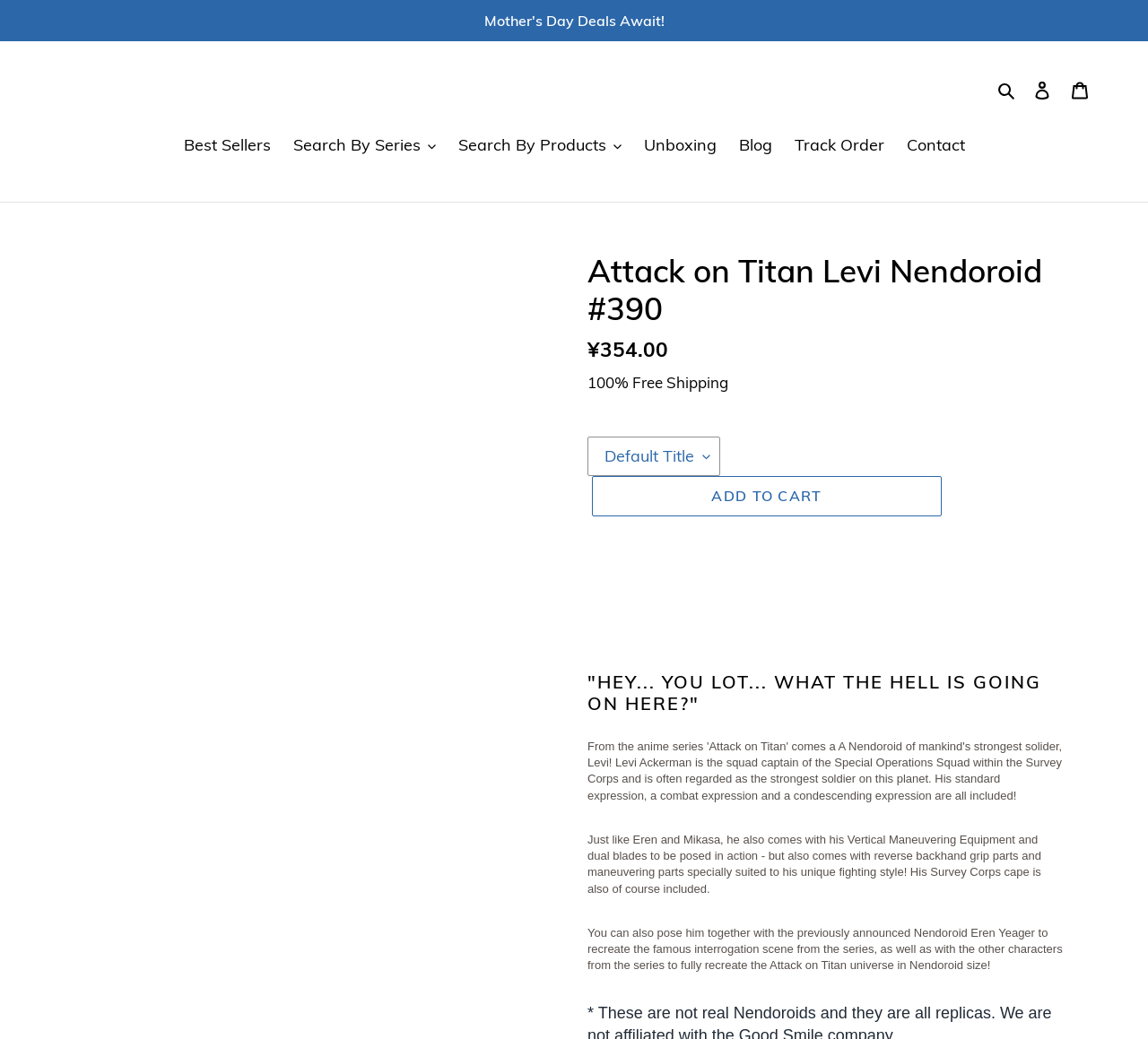Please identify the bounding box coordinates of the element's region that should be clicked to execute the following instruction: "Search by series". The bounding box coordinates must be four float numbers between 0 and 1, i.e., [left, top, right, bottom].

[0.247, 0.128, 0.387, 0.154]